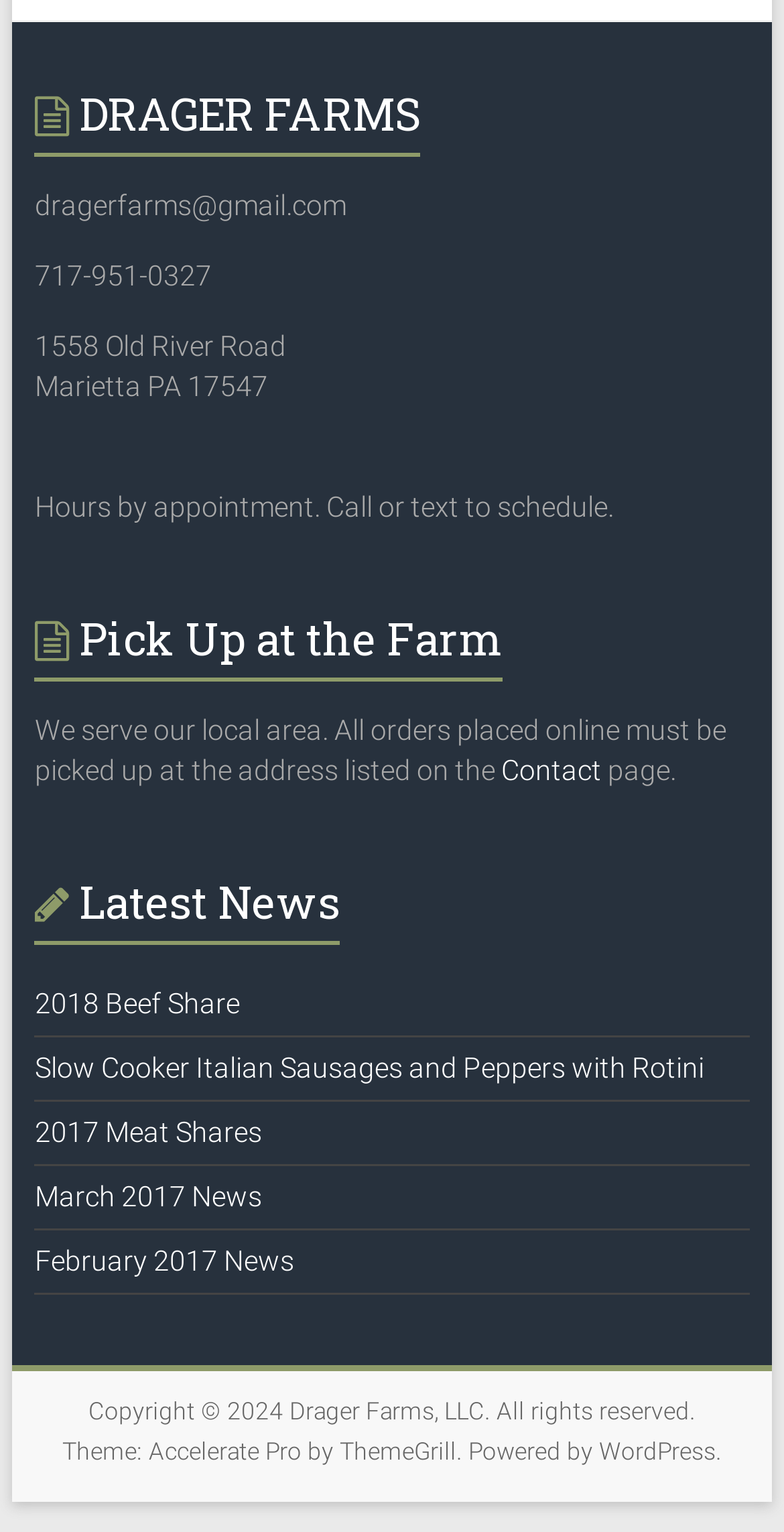Find the bounding box coordinates of the area to click in order to follow the instruction: "View the '2018 Beef Share' news".

[0.044, 0.644, 0.306, 0.665]